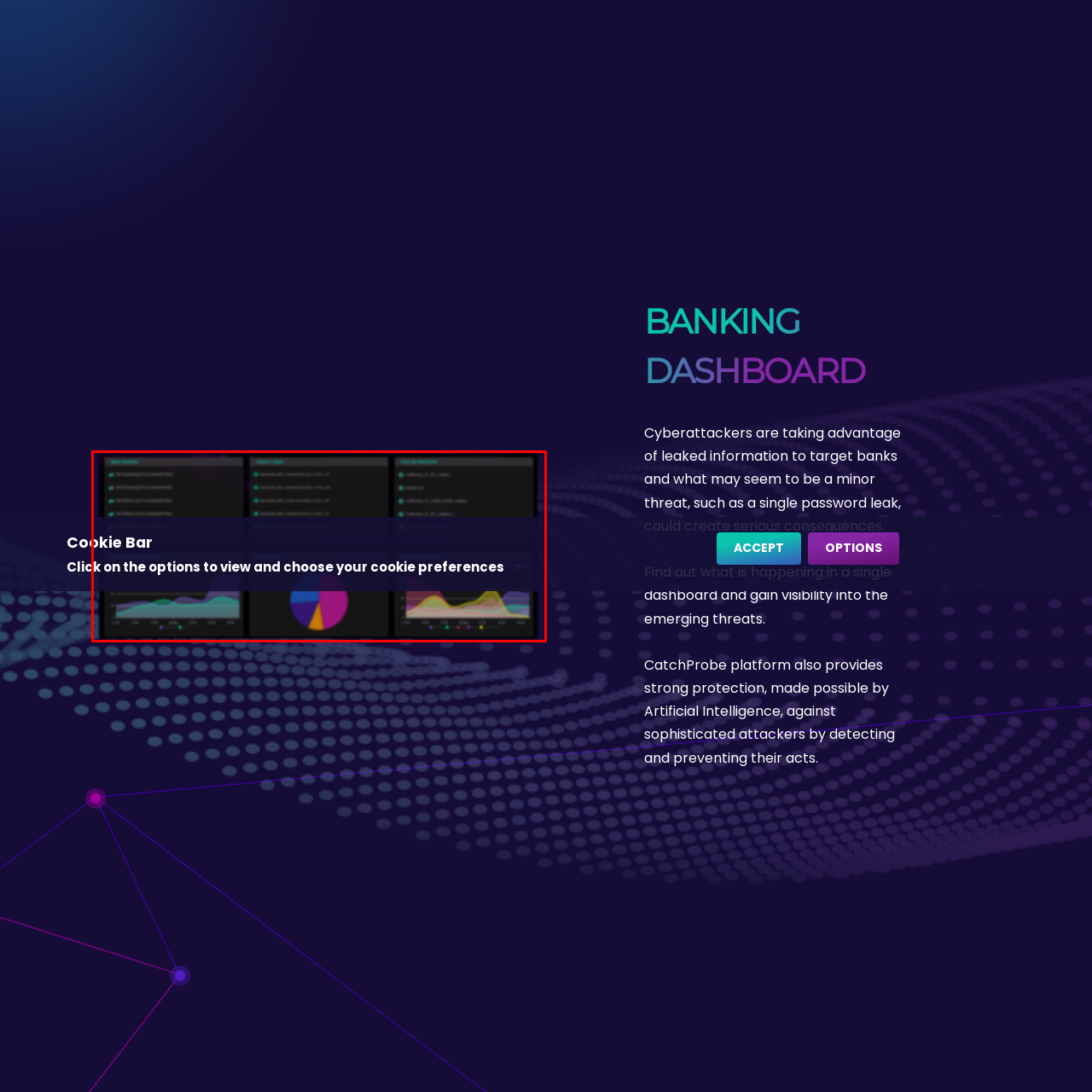What is the purpose of the available options?
Look at the image enclosed by the red bounding box and give a detailed answer using the visual information available in the image.

According to the caption, the available options invite users to click for a detailed view of how their data is handled, emphasizing the importance of privacy.